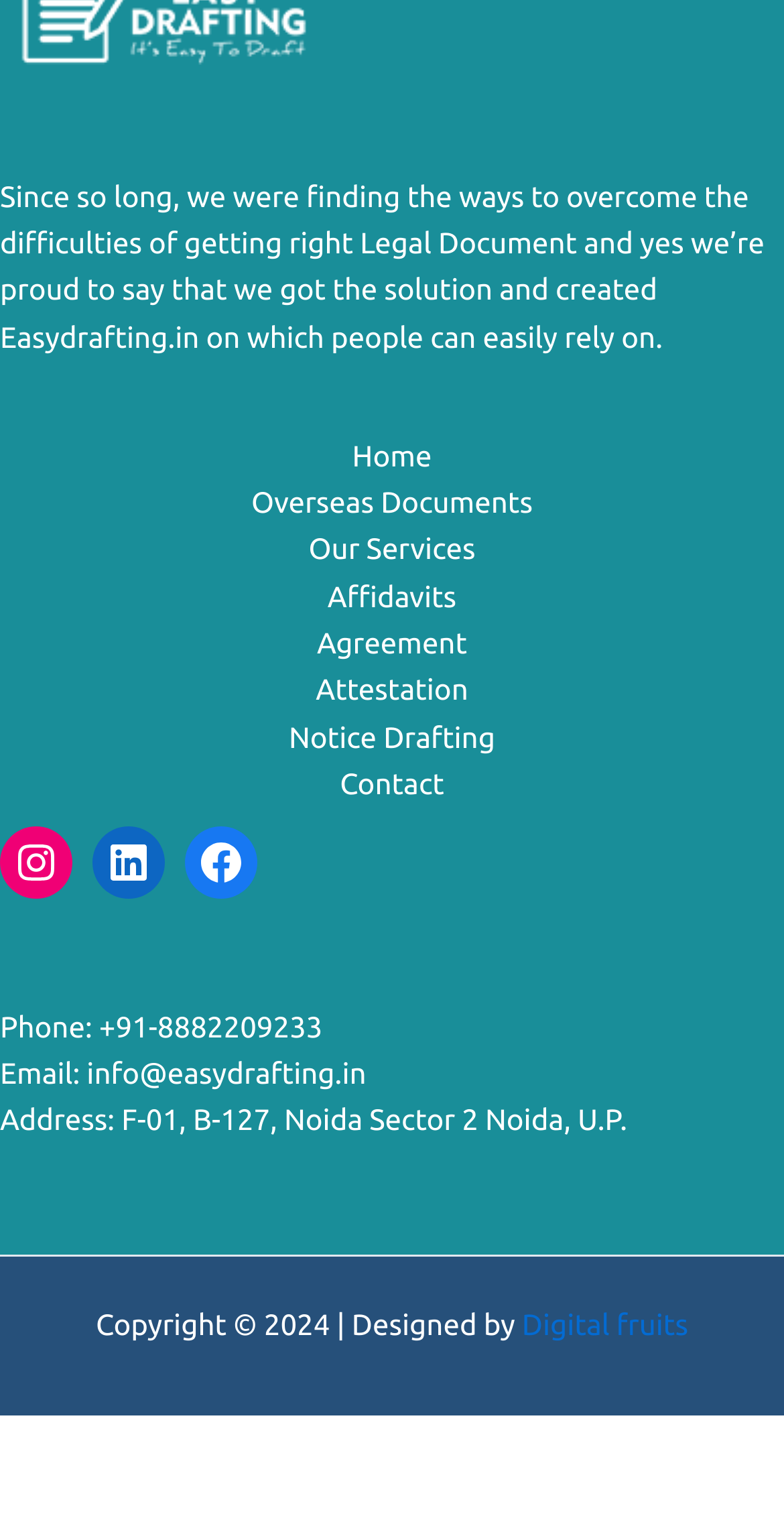Identify the bounding box coordinates of the element that should be clicked to fulfill this task: "Check Copyright information". The coordinates should be provided as four float numbers between 0 and 1, i.e., [left, top, right, bottom].

[0.122, 0.863, 0.666, 0.885]